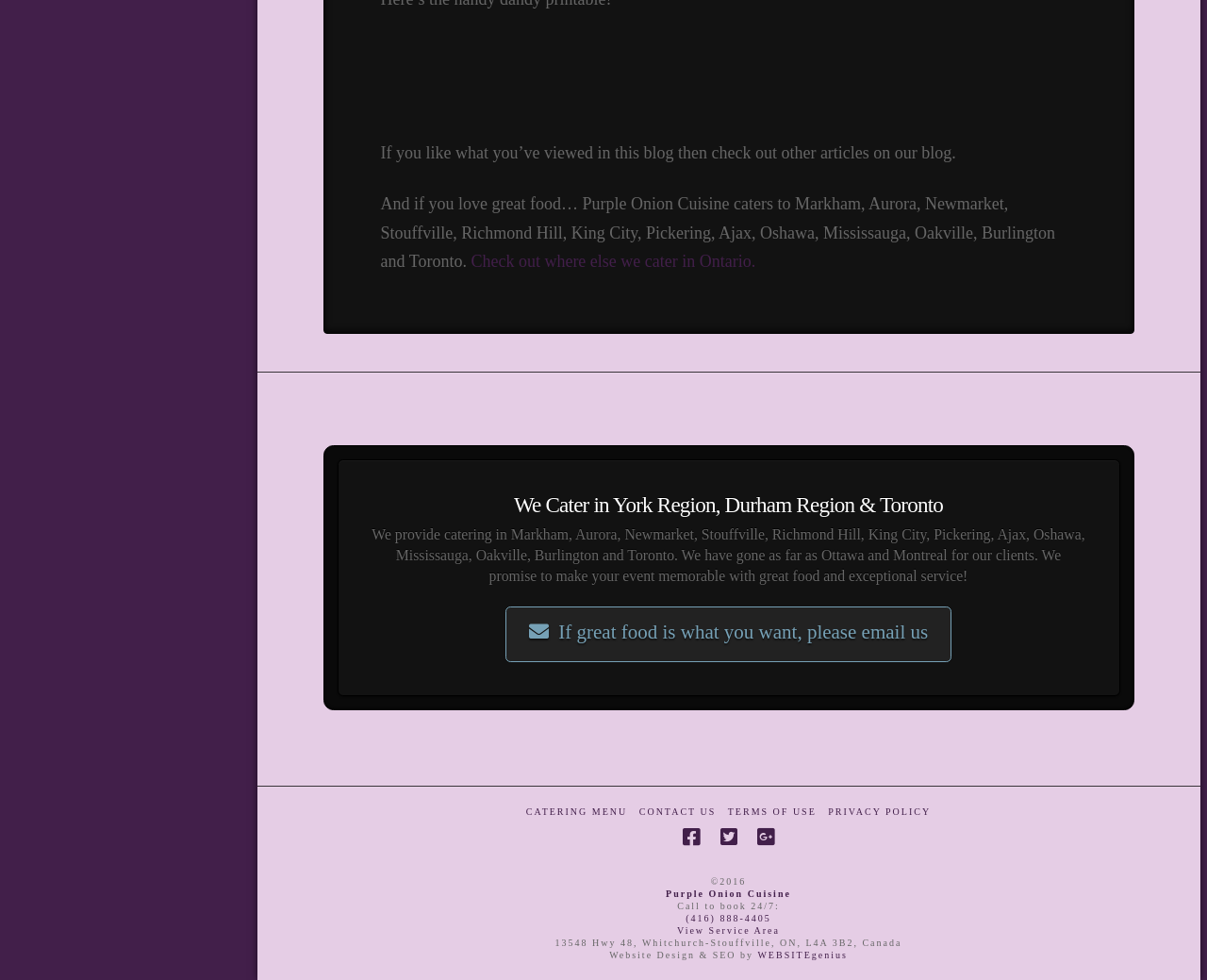Mark the bounding box of the element that matches the following description: "WEBSITEgenius".

[0.628, 0.969, 0.702, 0.979]